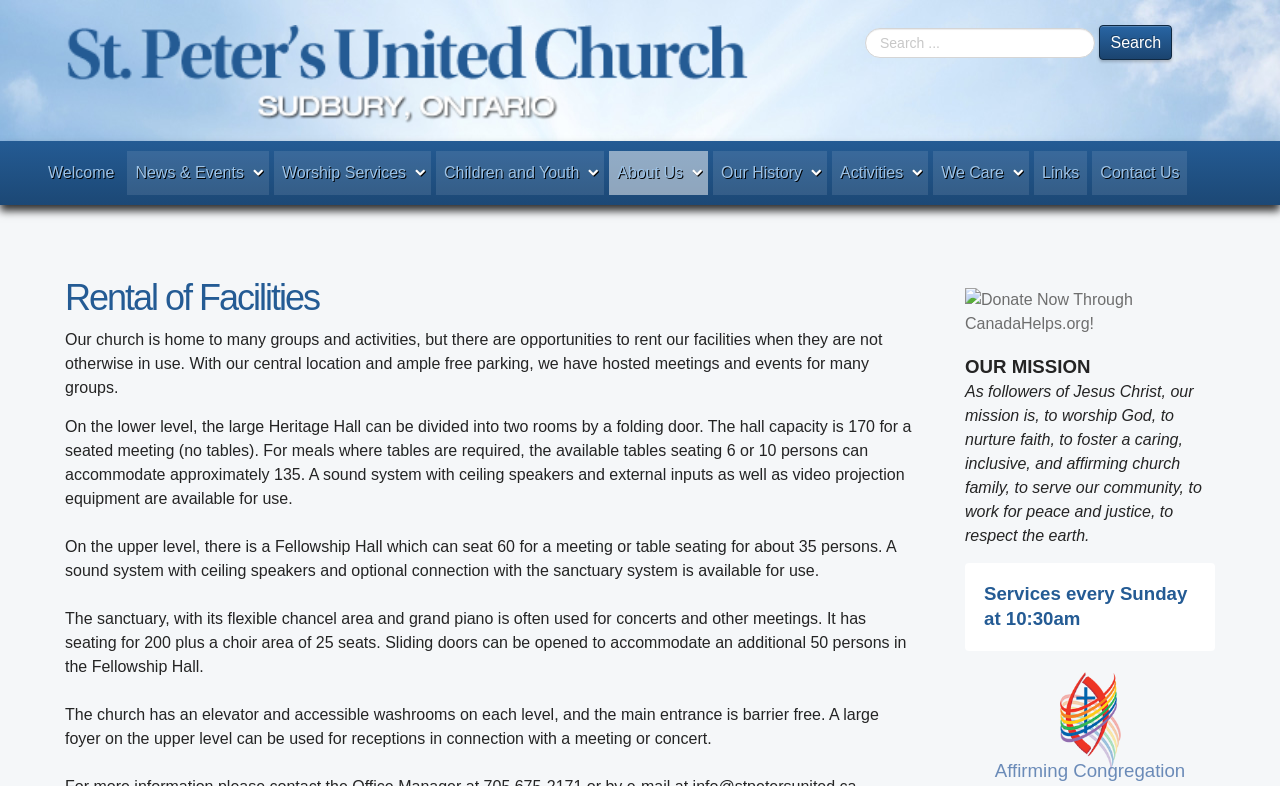Identify and provide the main heading of the webpage.

Rental of Facilities